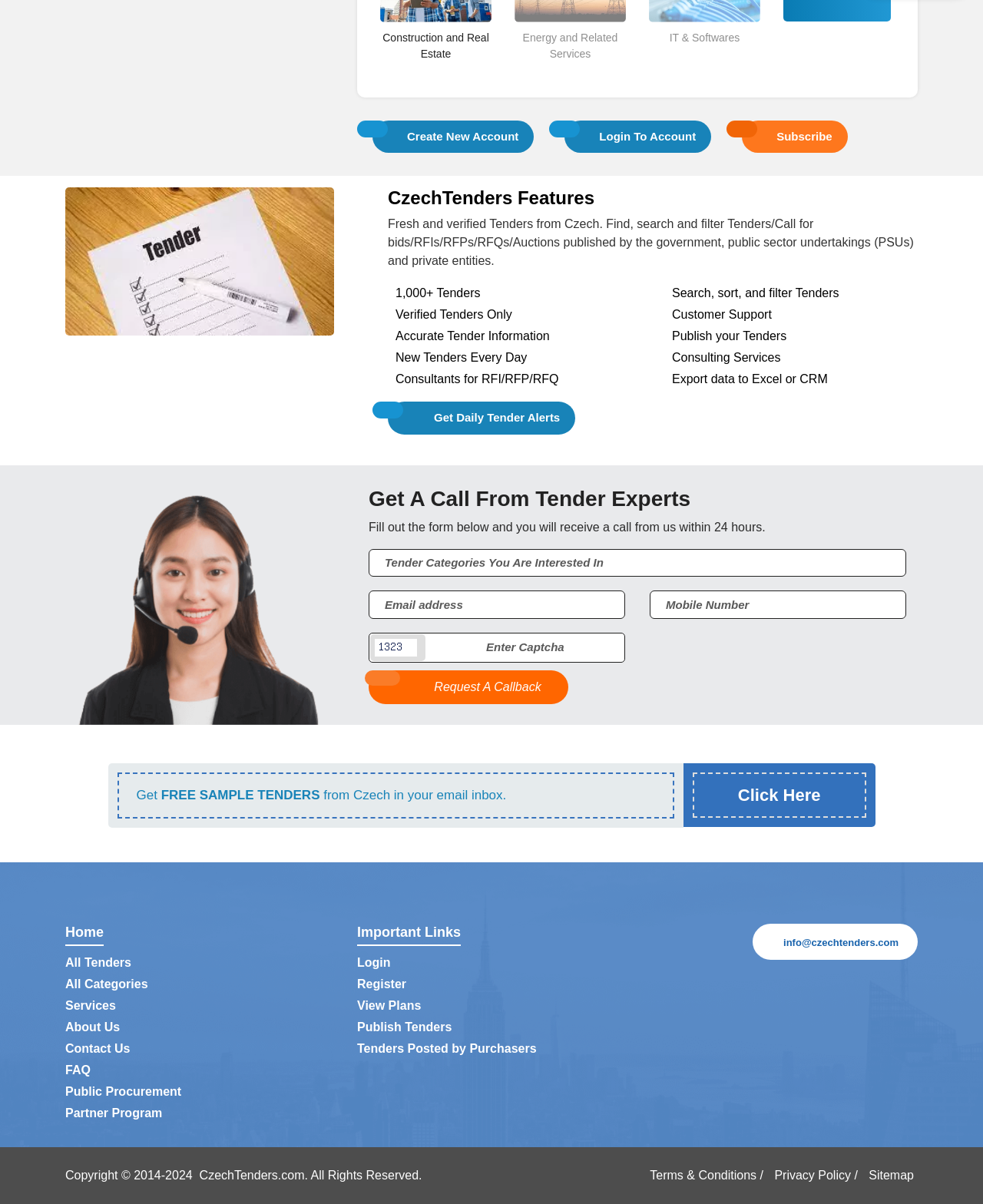What is the benefit of subscribing to CzechTenders?
We need a detailed and exhaustive answer to the question. Please elaborate.

By subscribing to CzechTenders, users can get daily tender alerts, which will keep them updated on the latest tenders available.